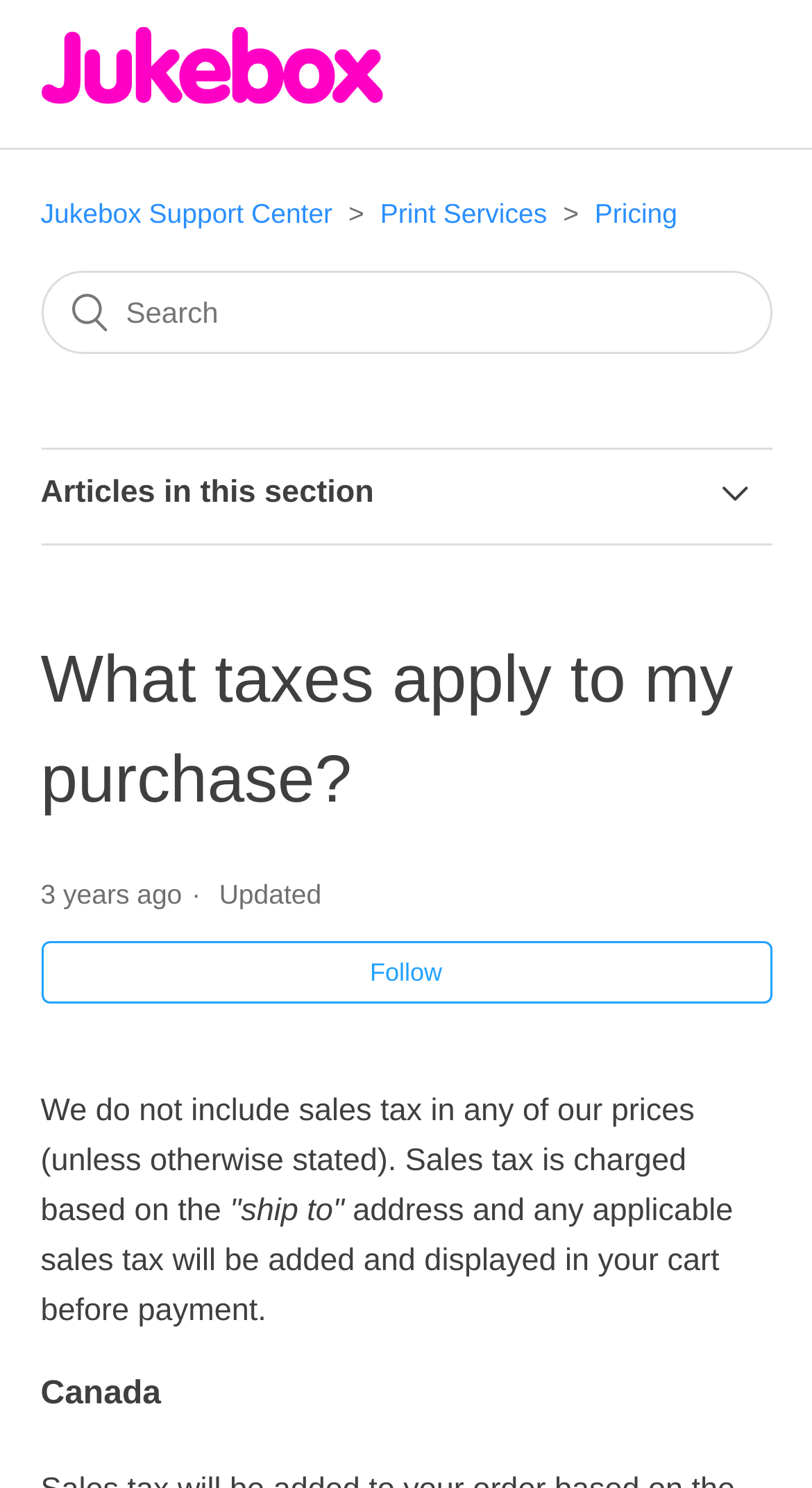What is the category of the article 'My order should be exempt from New York sales tax, how do I process that?'?
Using the image, give a concise answer in the form of a single word or short phrase.

Pricing